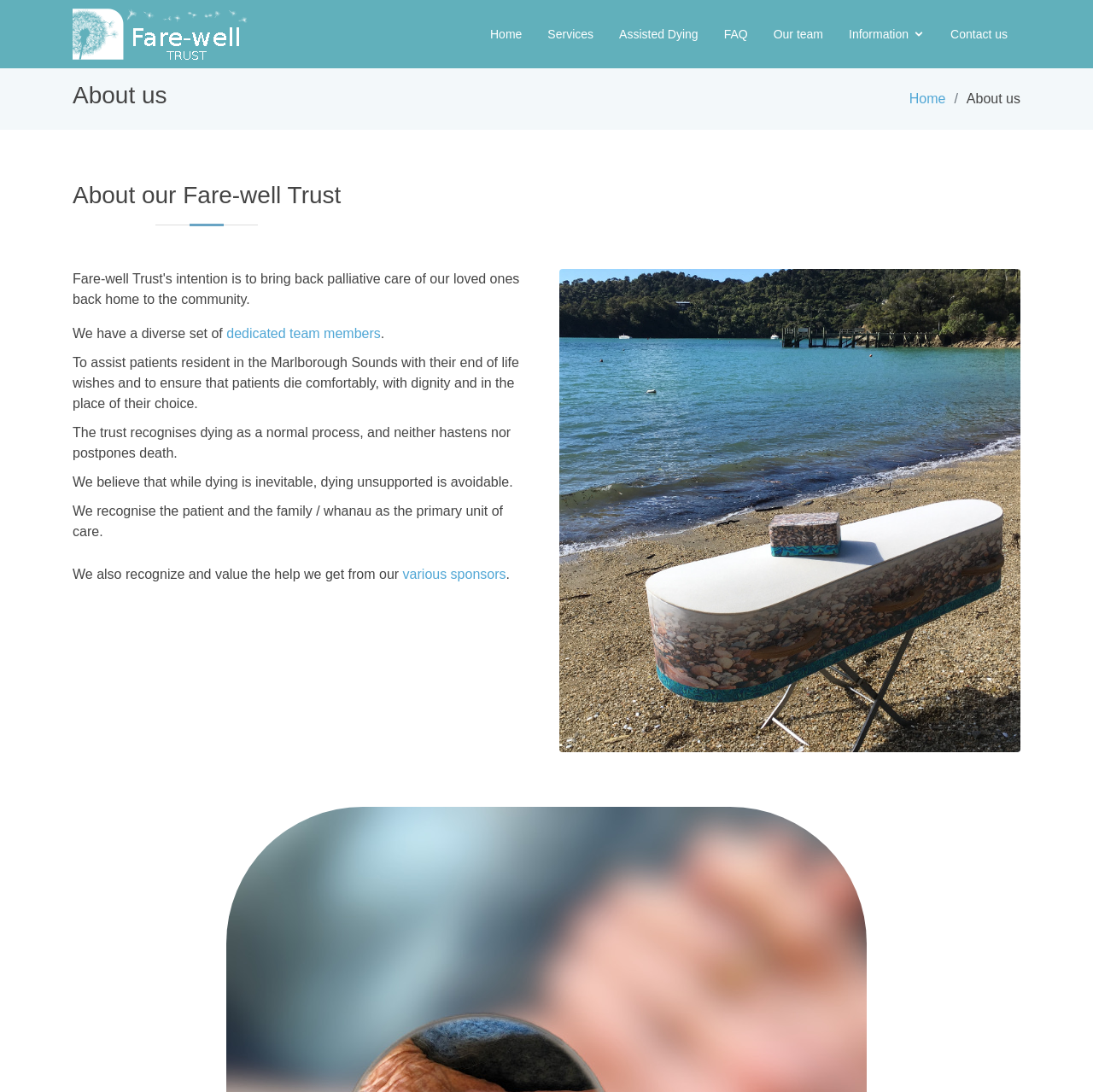What is the purpose of the trust?
Refer to the screenshot and deliver a thorough answer to the question presented.

The purpose of the trust can be inferred from the text on the webpage, which states 'To assist patients resident in the Marlborough Sounds with their end of life wishes and to ensure that patients die comfortably, with dignity and in the place of their choice.' This suggests that the trust is focused on providing support to patients with end of life care.